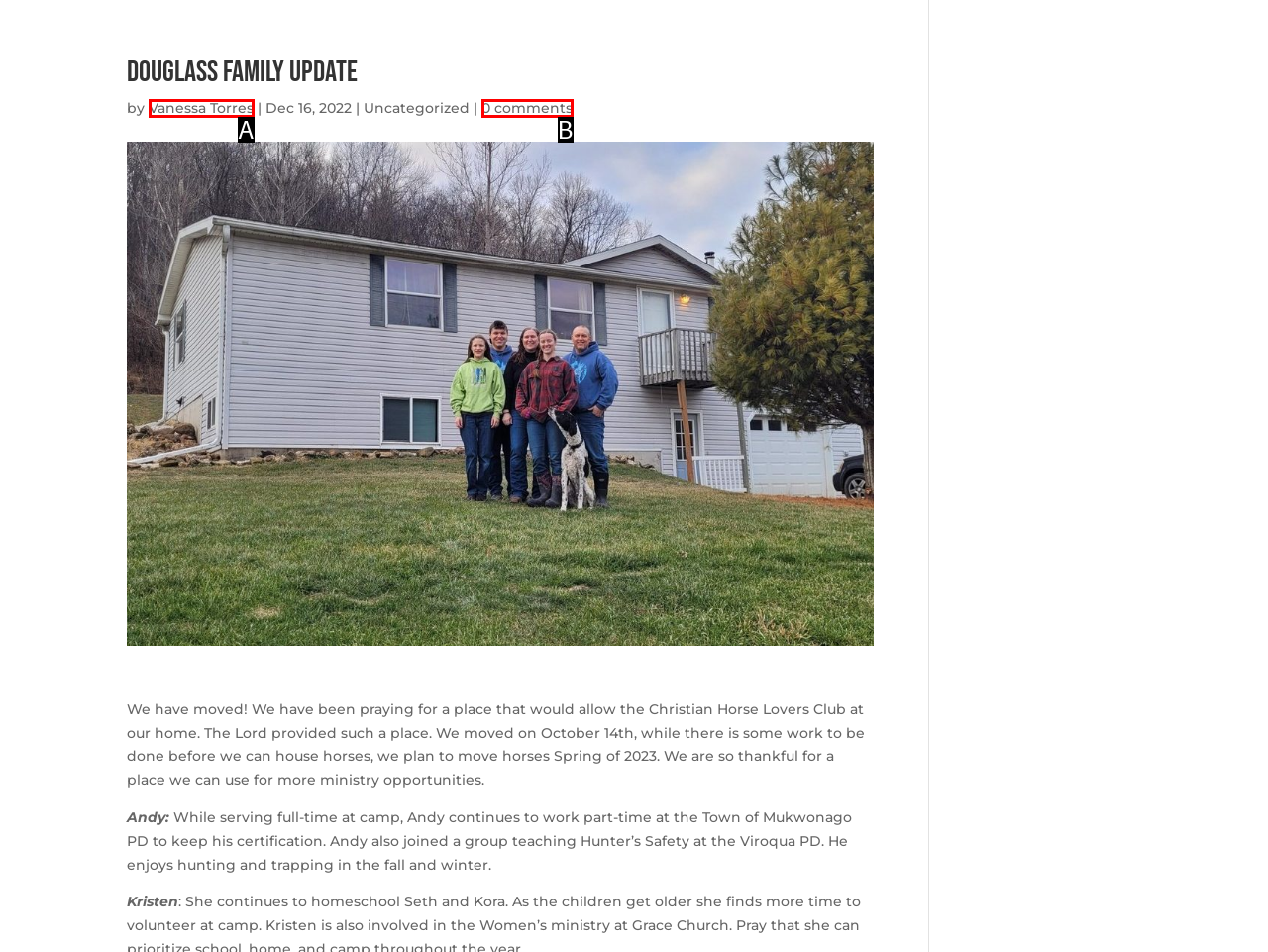Identify the UI element described as: 0 comments
Answer with the option's letter directly.

B